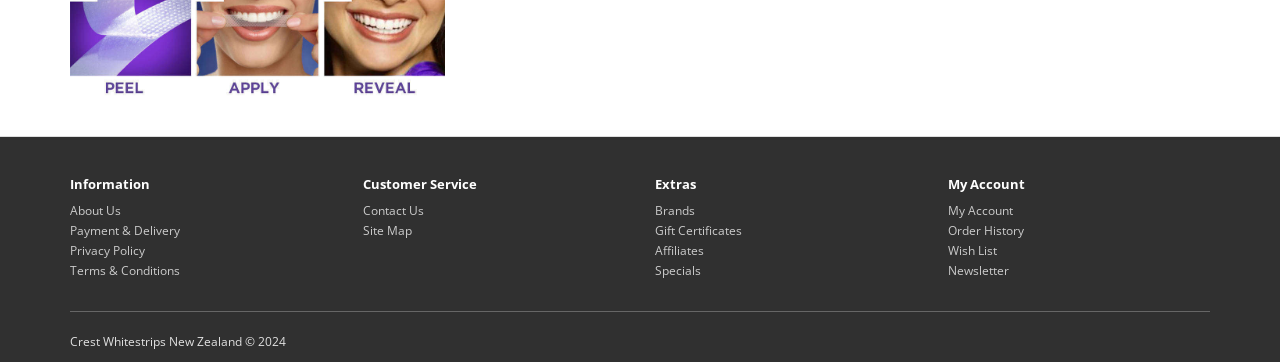What is the main category of links on the left side?
Refer to the image and respond with a one-word or short-phrase answer.

Information